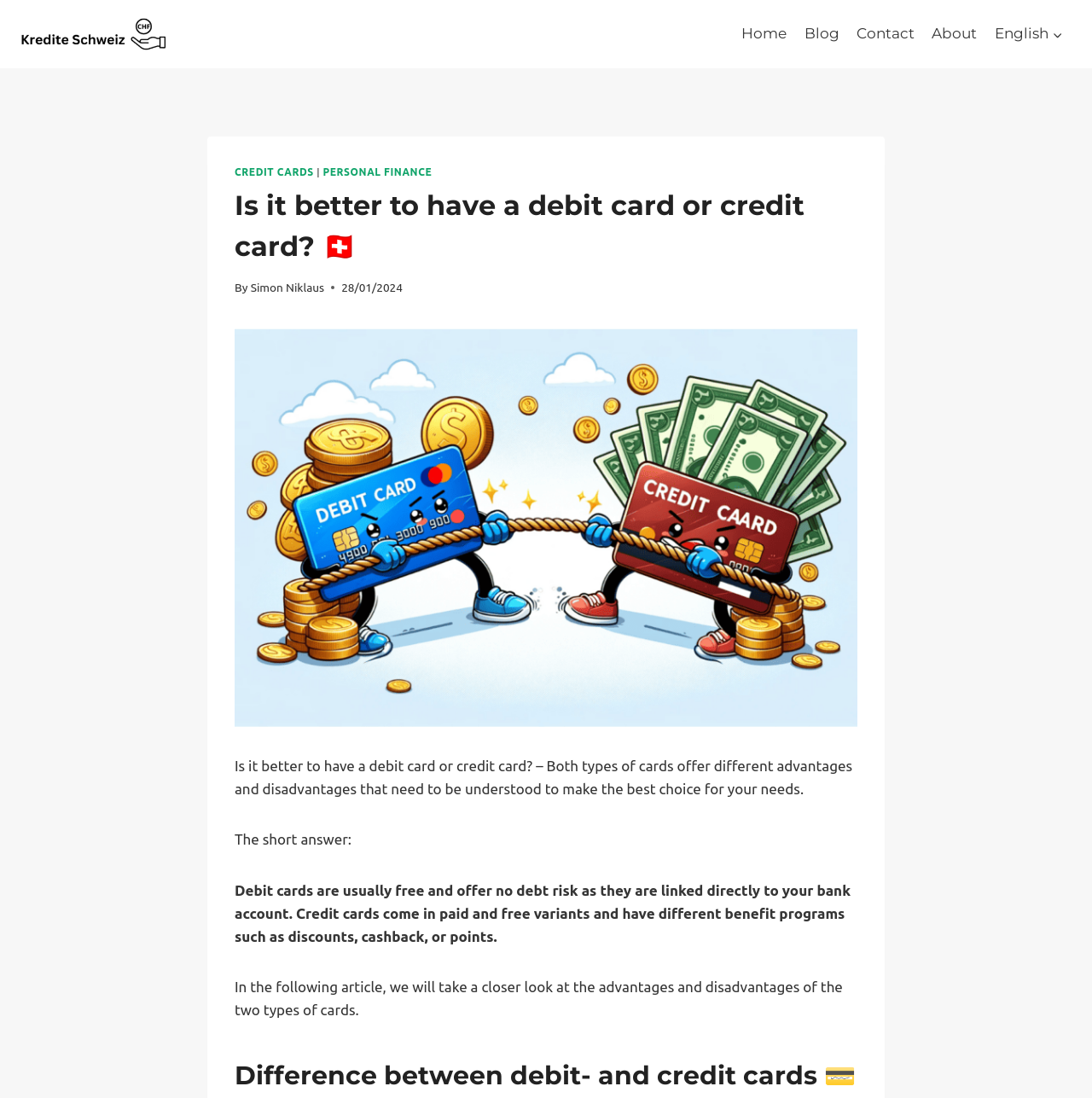Using details from the image, please answer the following question comprehensively:
What is the benefit of debit cards?

According to the article, debit cards are usually free and offer no debt risk as they are linked directly to your bank account, which means you can't overspend.